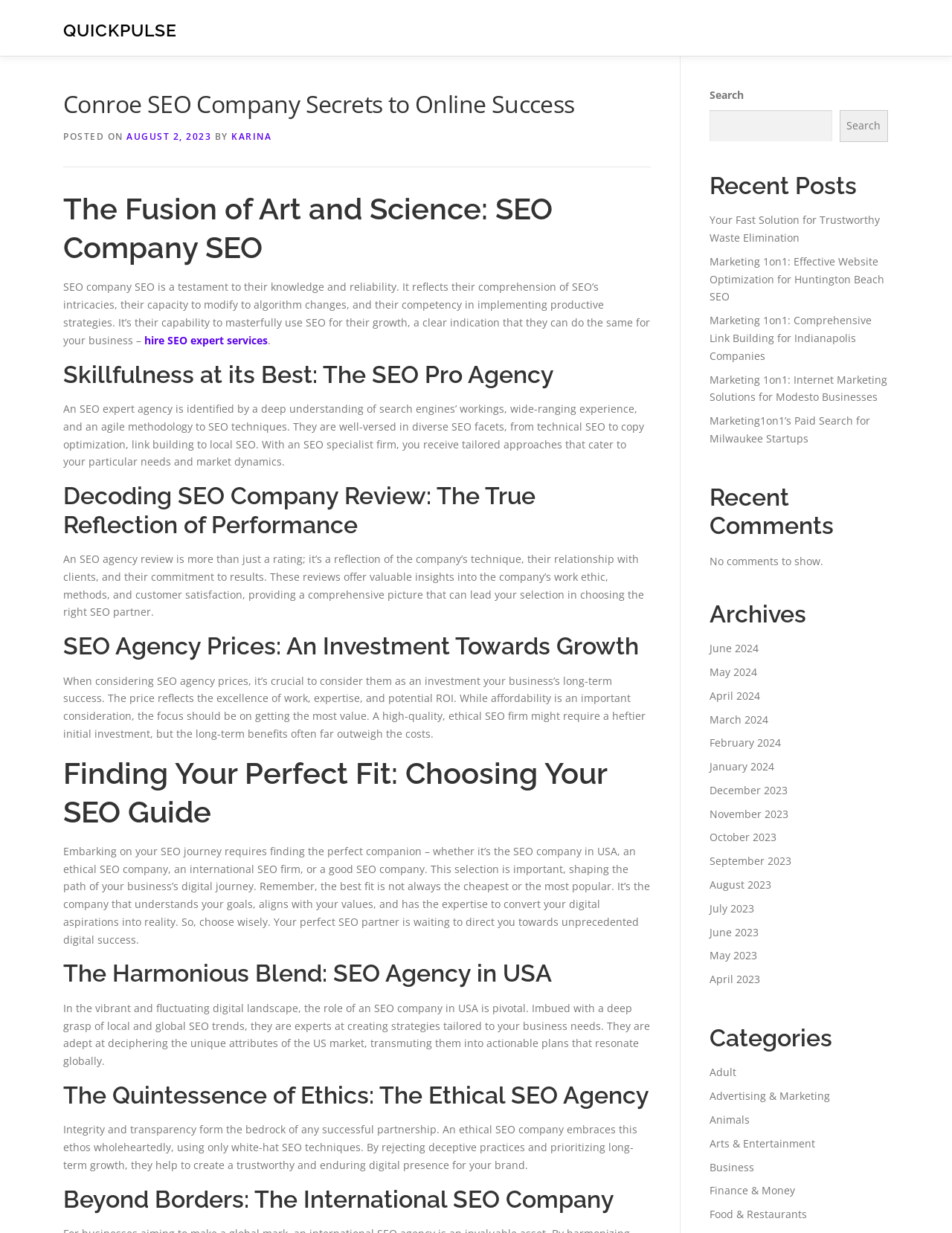Identify the bounding box coordinates of the region I need to click to complete this instruction: "Explore the Business category".

[0.745, 0.941, 0.792, 0.952]